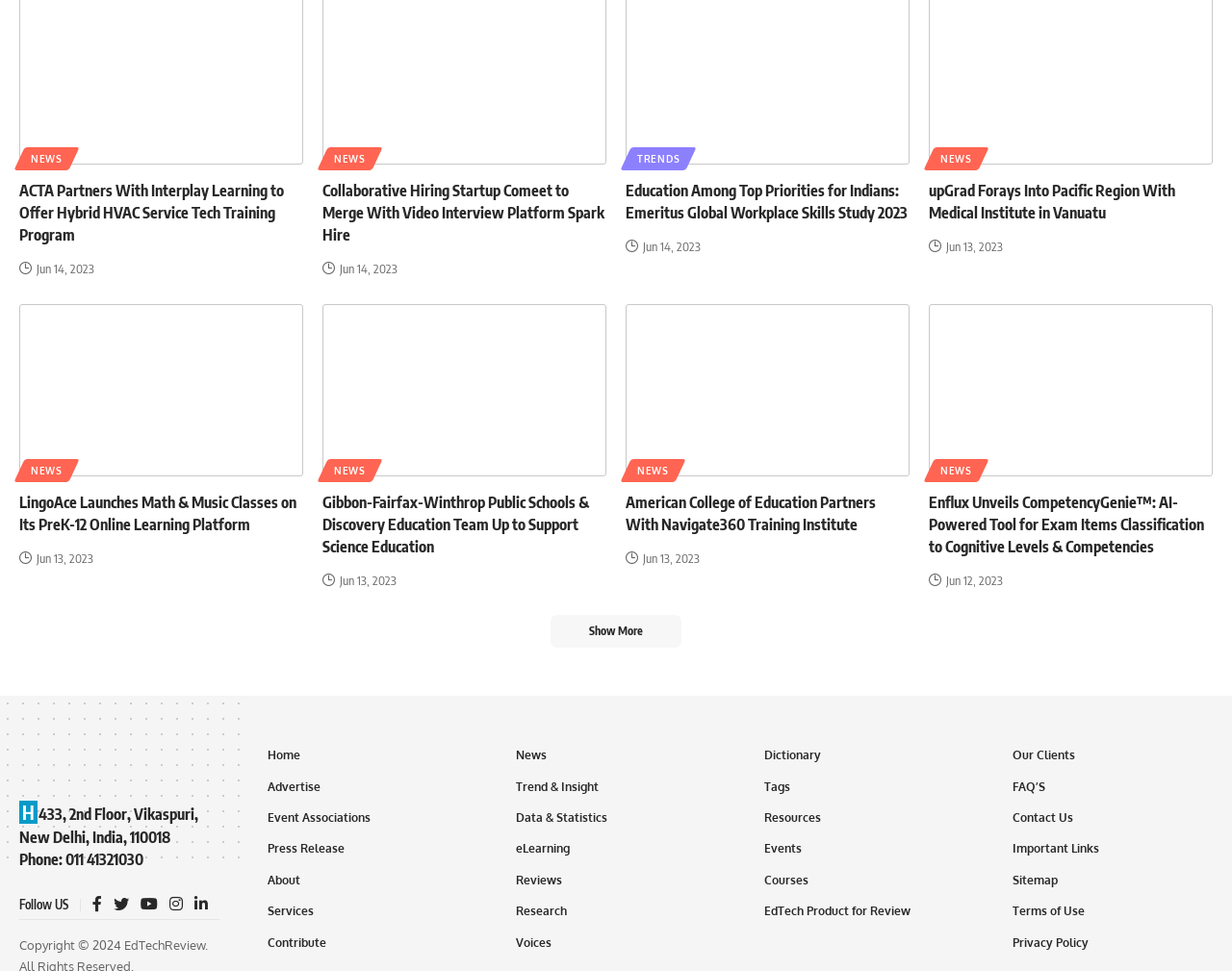What is the category of the news article 'LingoAce Launches Math & Music Classes on Its PreK-12 Online Learning Platform'?
Refer to the image and provide a concise answer in one word or phrase.

NEWS